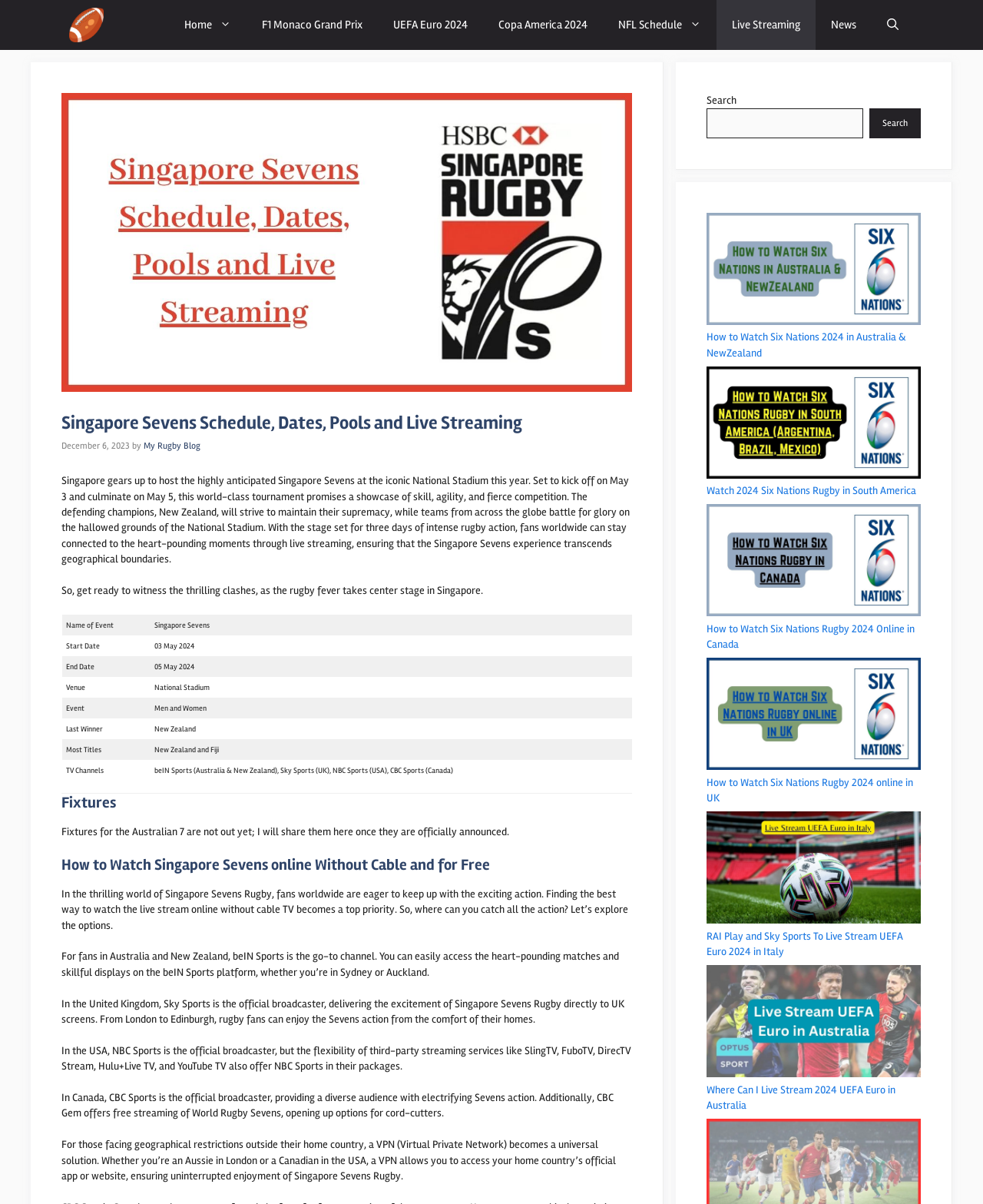Based on the image, provide a detailed response to the question:
Where is the Singapore Sevens tournament held?

I found the answer by looking at the table with the event details, where the 'Venue' column has the value 'National Stadium'.